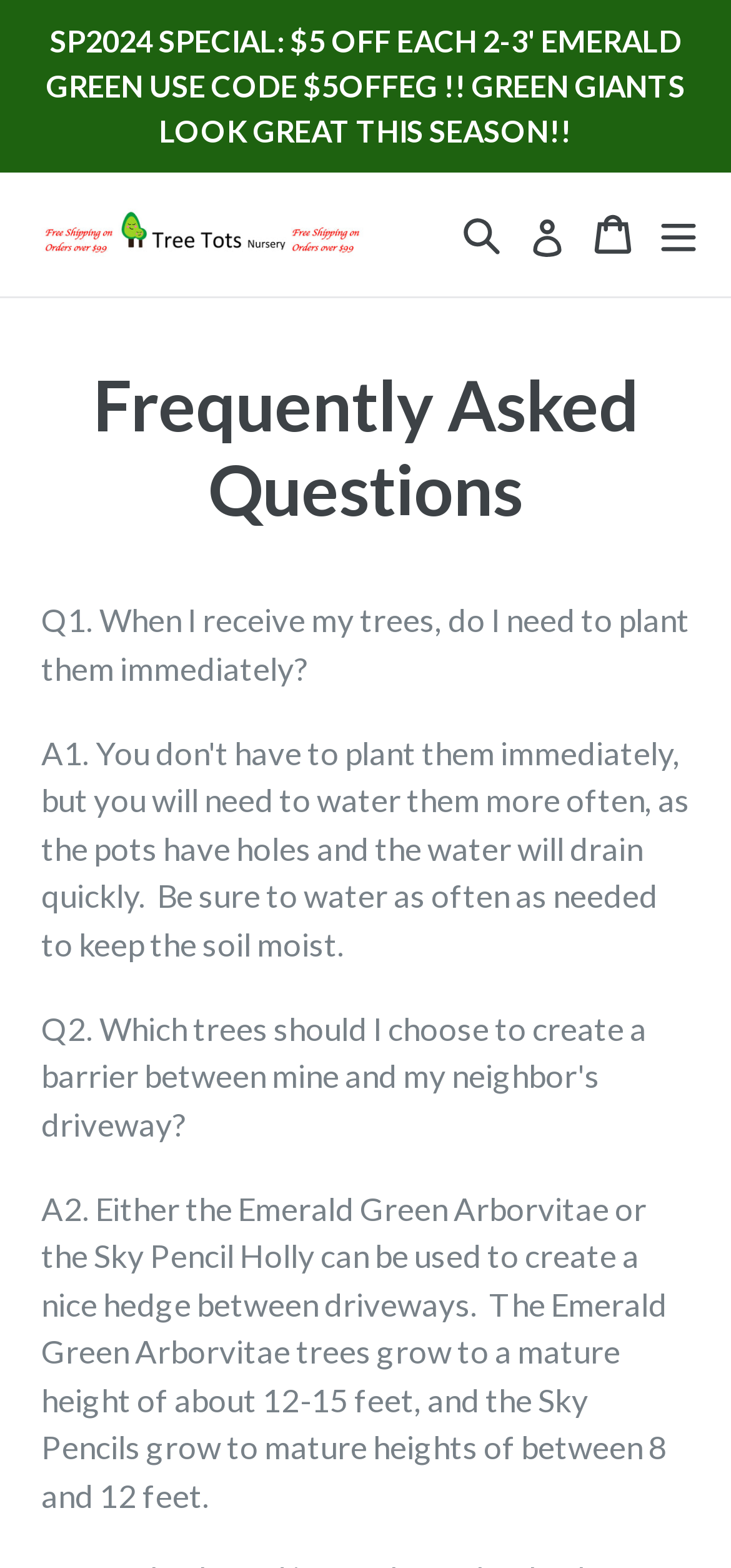Answer in one word or a short phrase: 
What is the purpose of the button on the top-right corner?

Search